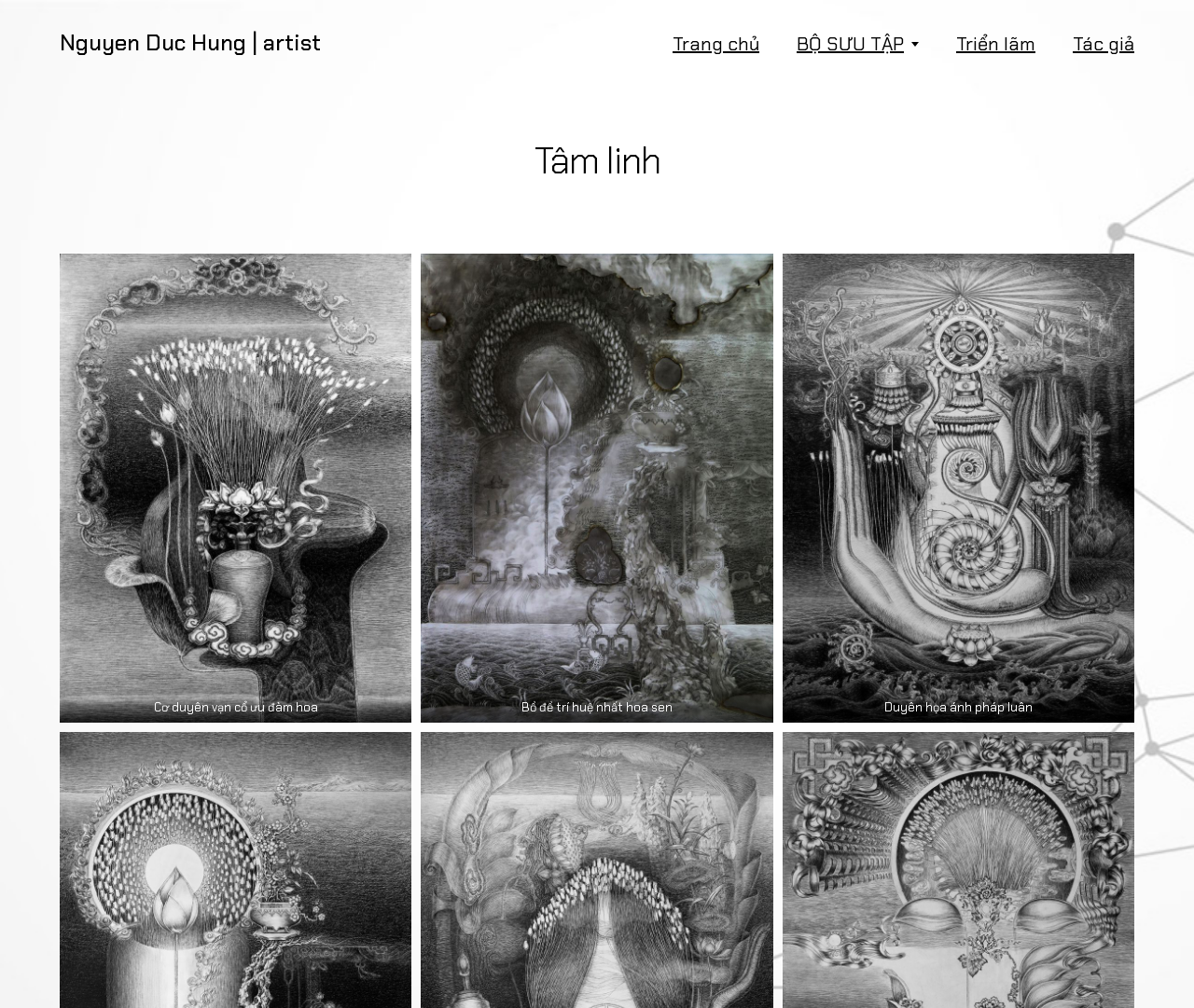Describe all the key features and sections of the webpage thoroughly.

The webpage is about the artist Nguyen Duc Hung, with a focus on his spiritual artwork. At the top left, there is a link to the artist's name, "Nguyen Duc Hung | artist". To the right of this link, there are four navigation links: "Trang chủ", "BỘ SƯU TẬP", "Triển lãm", and "Tác giả".

Below the navigation links, there is a large header section with the title "Tâm linh", which means "Spiritual" in Vietnamese. This section takes up most of the width of the page. Within this section, there are three figures, each containing a link and a figcaption. The figures are arranged horizontally, with the first one on the left, the second one in the middle, and the third one on the right.

The first figure has a caption "Cơ duyên vạn cổ ưu đàm hoa", which translates to "The ancient fate of the lotus flower". The second figure has a caption "Bồ đề trí huệ nhất hoa sen", which means "The wisdom of Bodhi is like a lotus flower". The third figure has a caption "Duyên họa ánh pháp luân", which translates to "The karma of the law wheel".

Each figure appears to be an image related to the artist's spiritual artwork, with a brief description provided in the caption. Overall, the webpage presents a clean and organized layout, with a focus on showcasing the artist's work and providing a brief description of each piece.